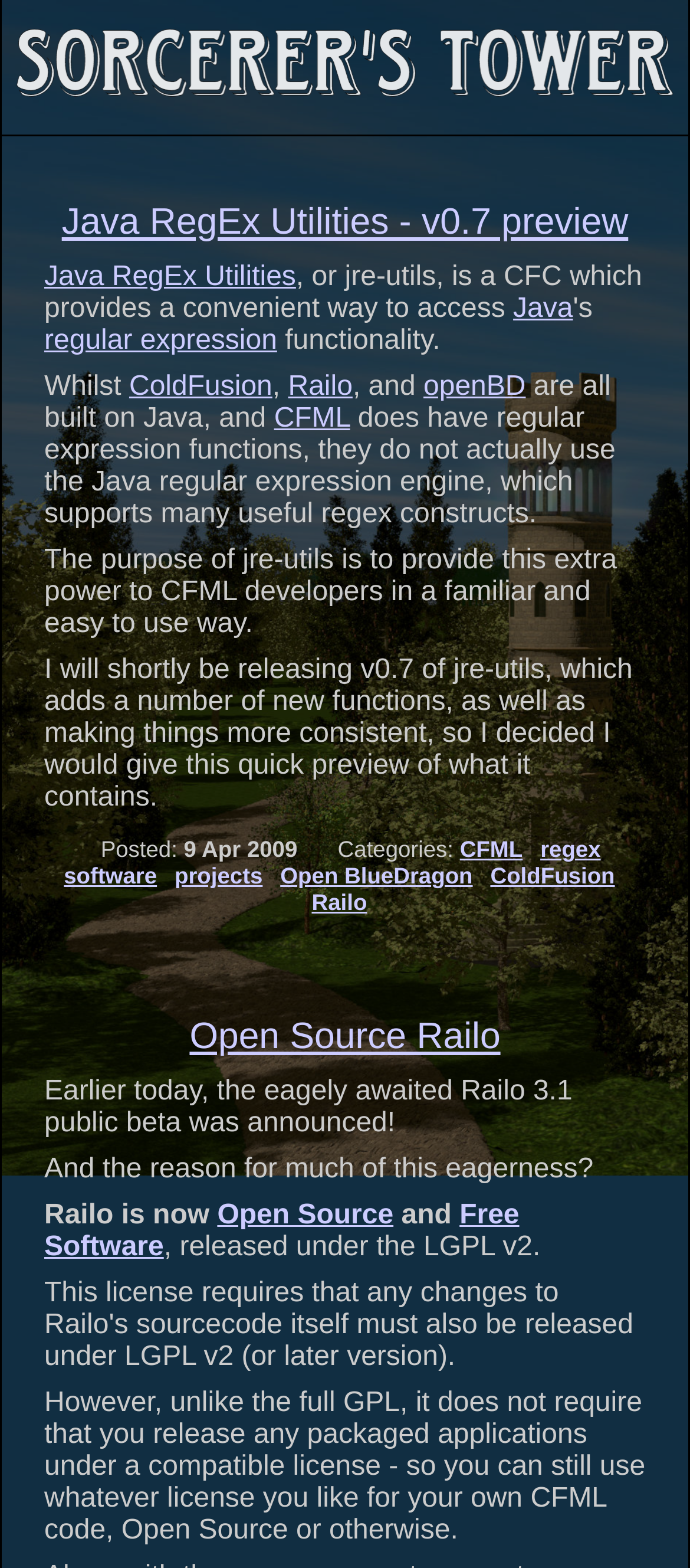What license is Railo released under?
Provide a one-word or short-phrase answer based on the image.

LGPL v2